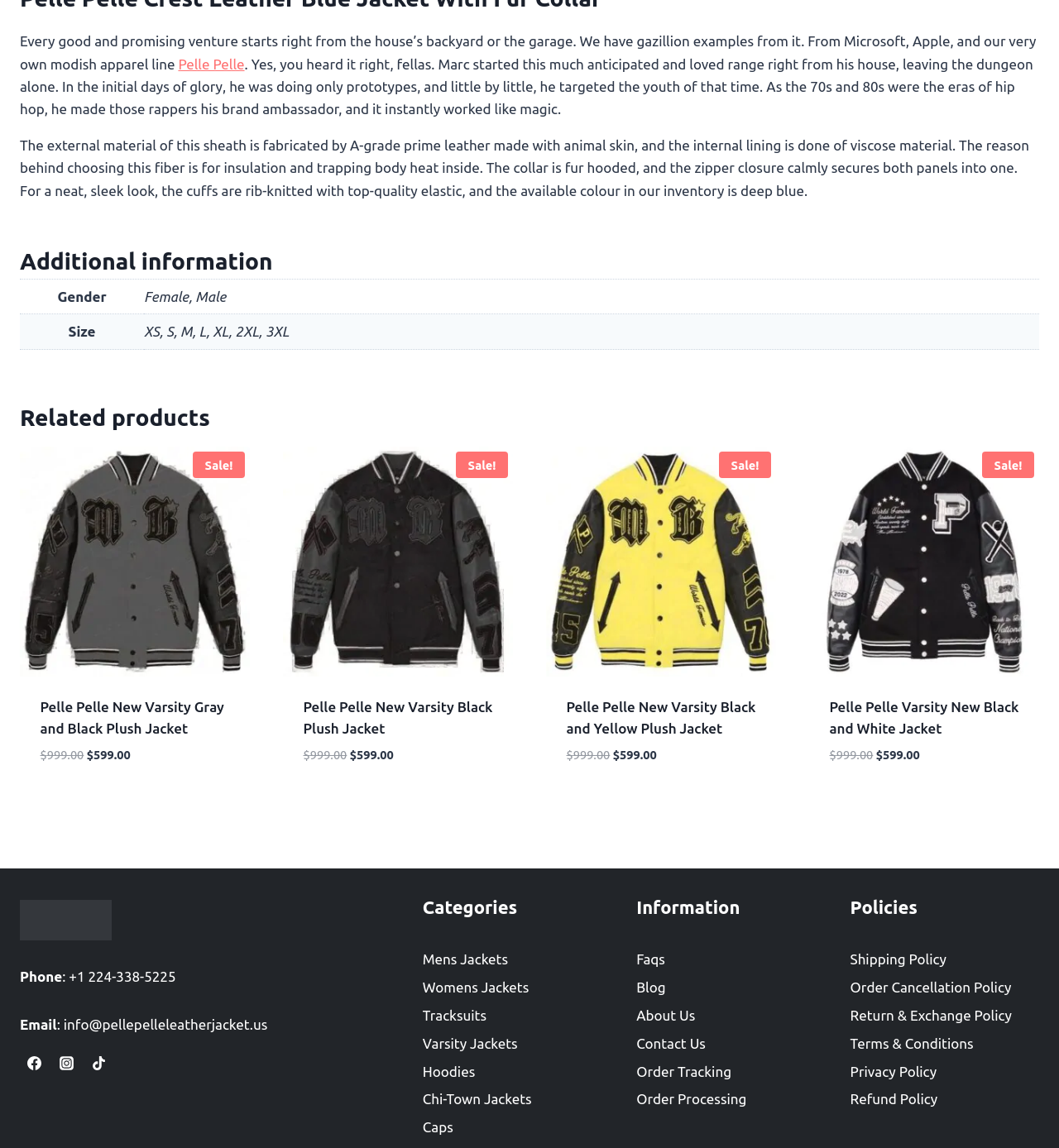Could you determine the bounding box coordinates of the clickable element to complete the instruction: "Follow Pelle Pelle on Facebook"? Provide the coordinates as four float numbers between 0 and 1, i.e., [left, top, right, bottom].

[0.019, 0.914, 0.045, 0.939]